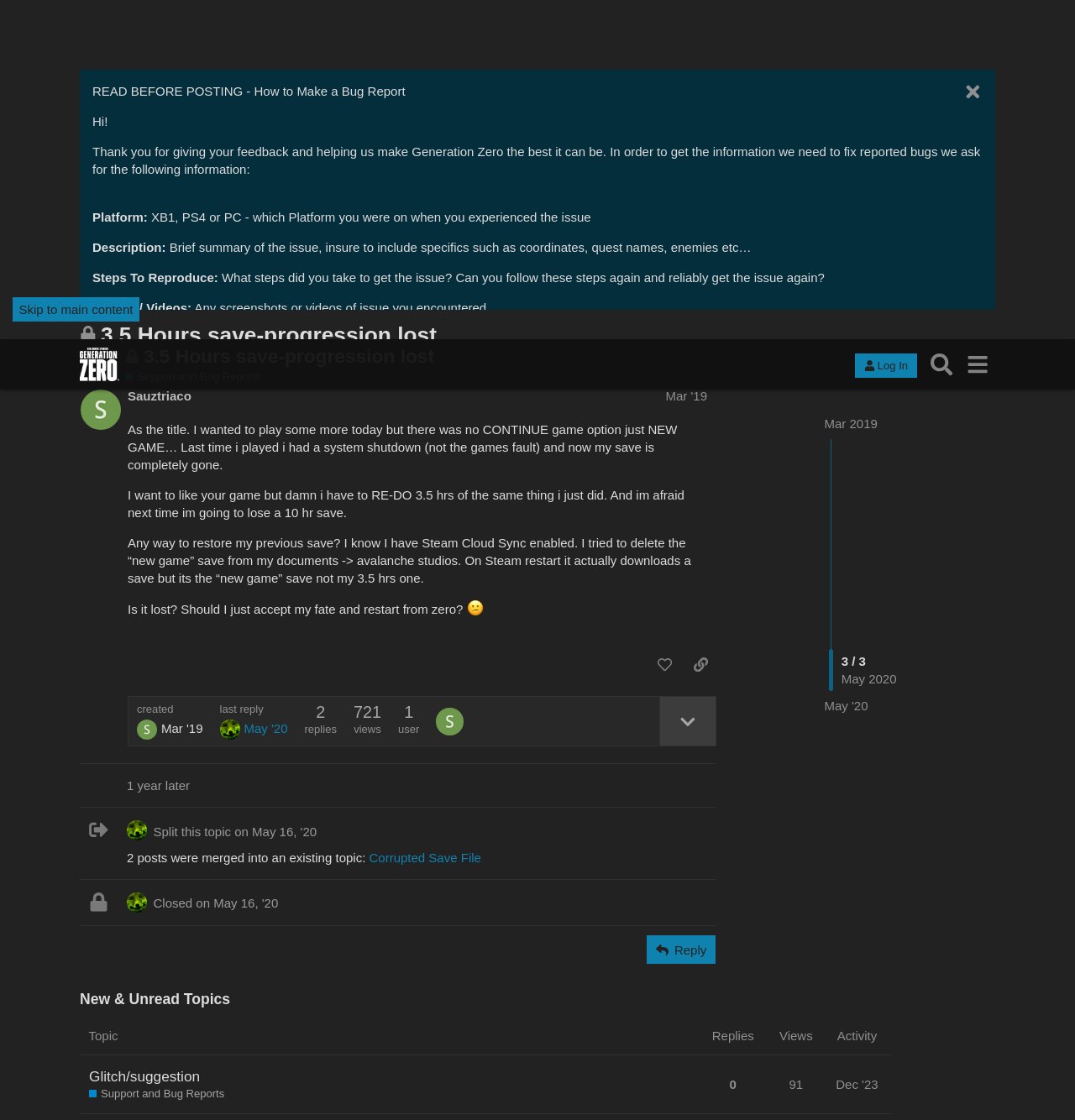What is the purpose of the 'Support and Bug Reports' section?
Use the information from the screenshot to give a comprehensive response to the question.

The purpose of the 'Support and Bug Reports' section is to report issues you’ve noticed whilst playing Generation Zero, which is mentioned in the generic text 'Report issues you’ve noticed whilst playing Generation Zero' under the link 'Support and Bug Reports'.